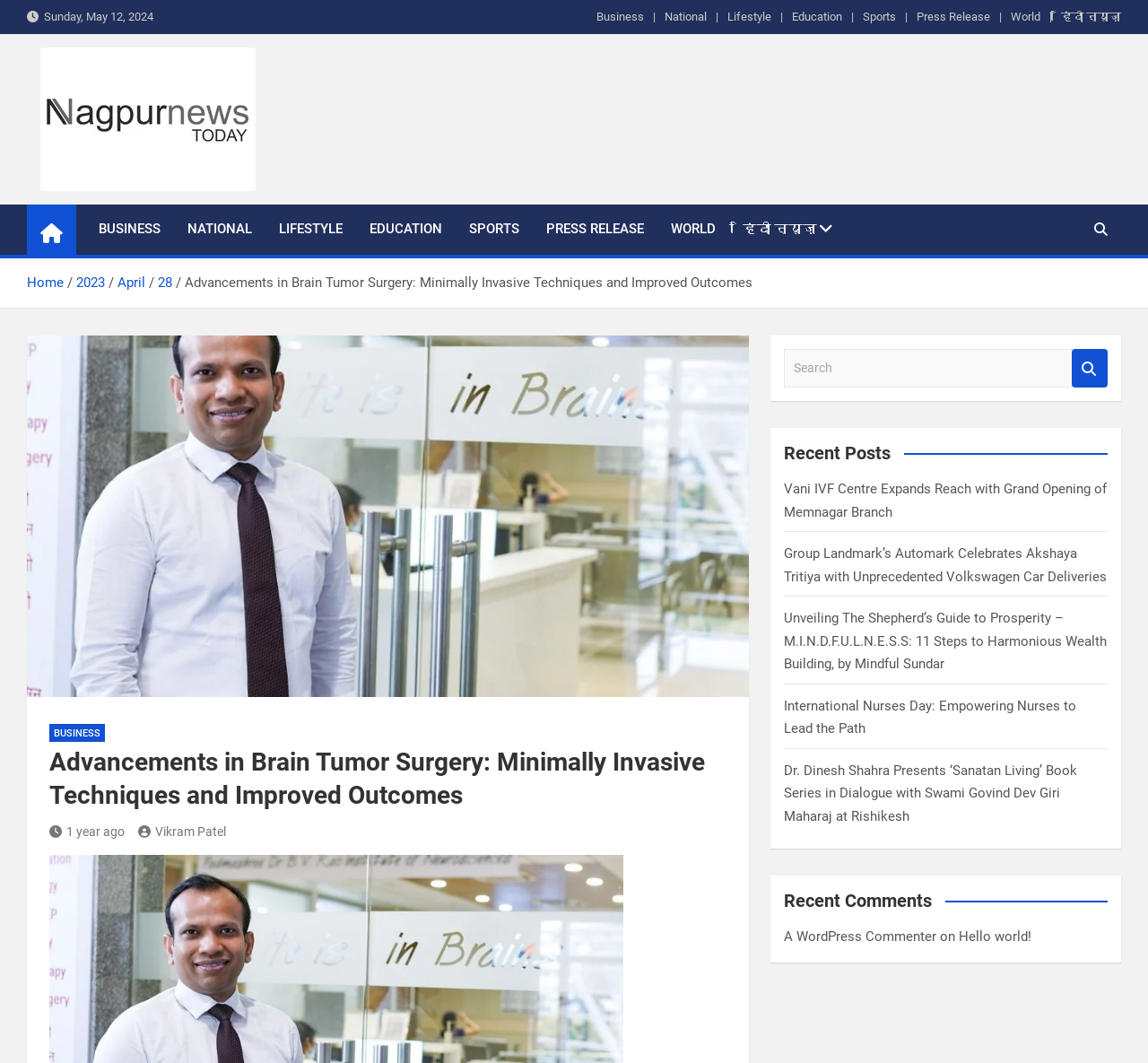Identify the main heading of the webpage and provide its text content.

Advancements in Brain Tumor Surgery: Minimally Invasive Techniques and Improved Outcomes